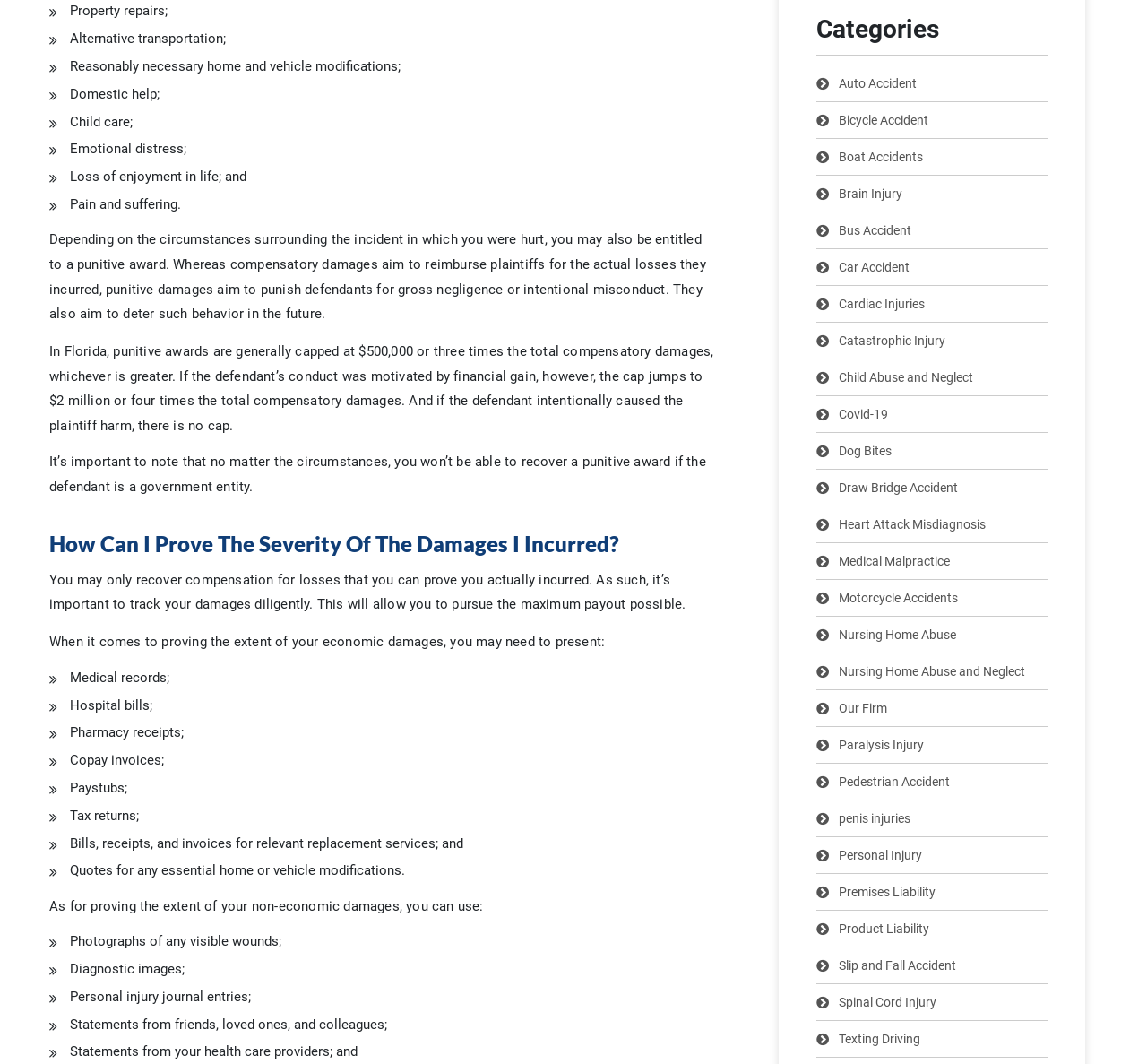What is the purpose of tracking damages diligently?
Refer to the image and give a detailed answer to the question.

According to the webpage, tracking damages diligently allows one to pursue the maximum payout possible, as one can only recover compensation for losses that can be proven to have been incurred.